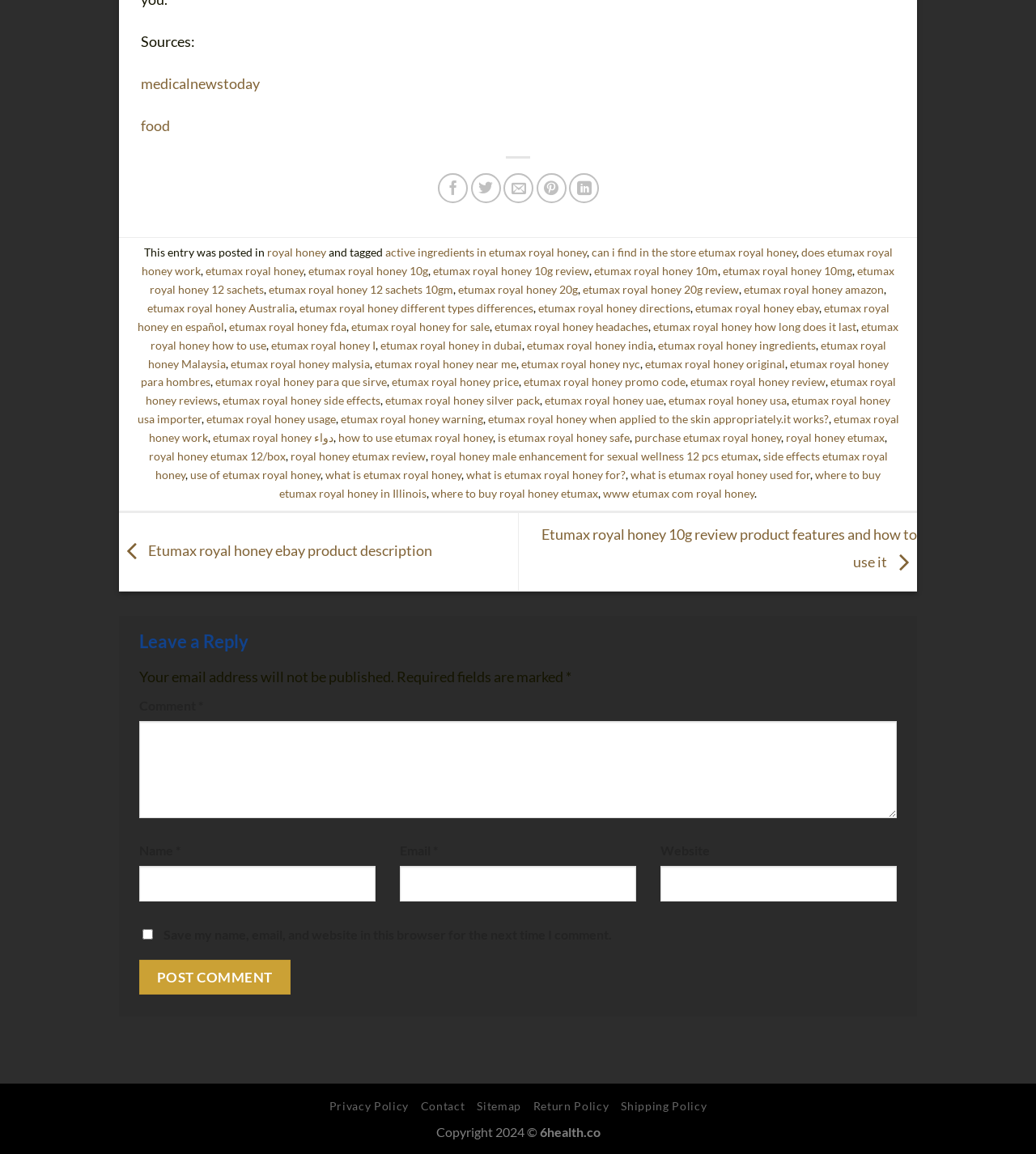Please find and report the bounding box coordinates of the element to click in order to perform the following action: "Click on 'etumax royal honey 10g review'". The coordinates should be expressed as four float numbers between 0 and 1, in the format [left, top, right, bottom].

[0.418, 0.229, 0.569, 0.24]